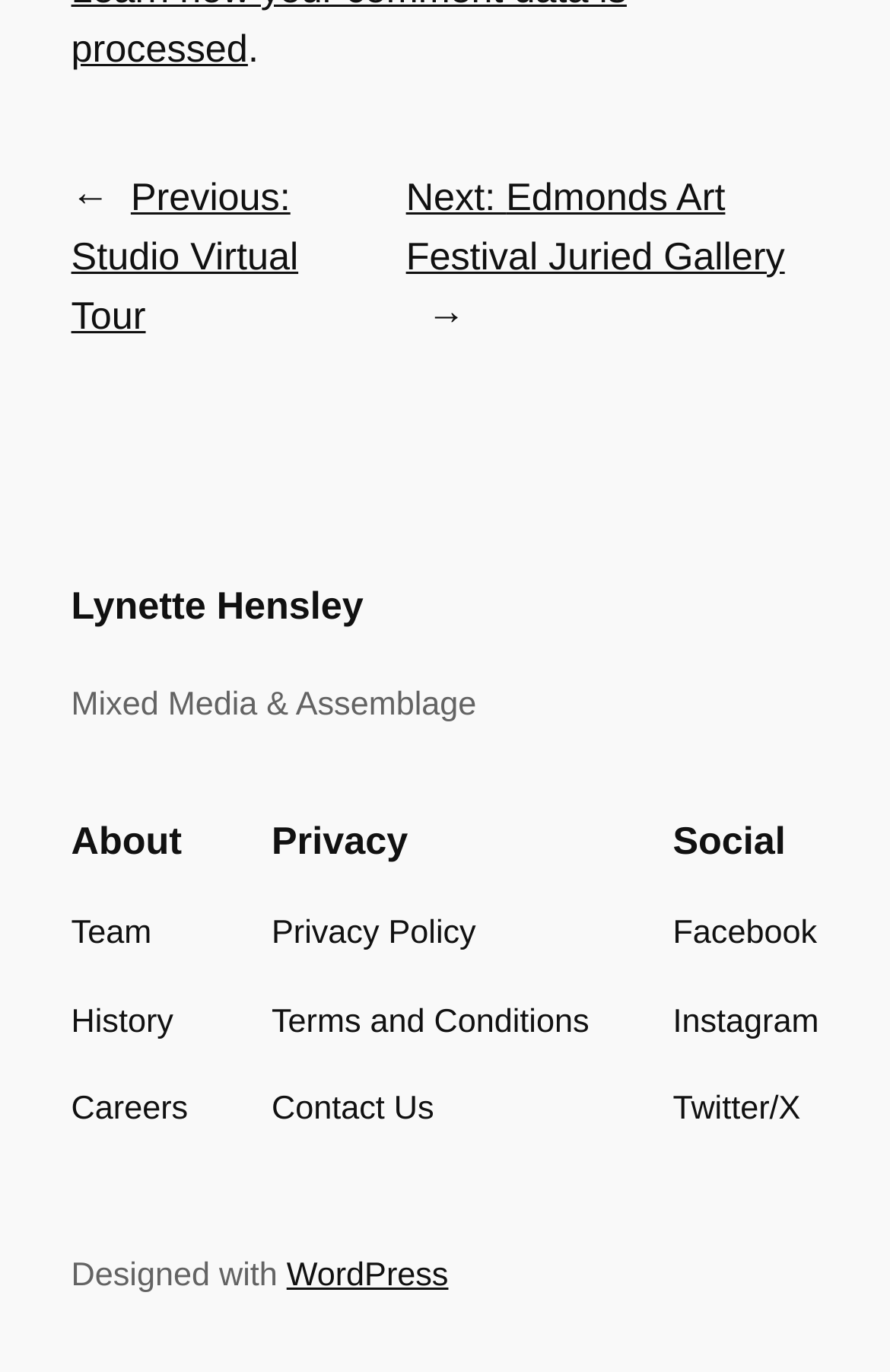How many navigation sections are there on the webpage?
Refer to the image and answer the question using a single word or phrase.

4